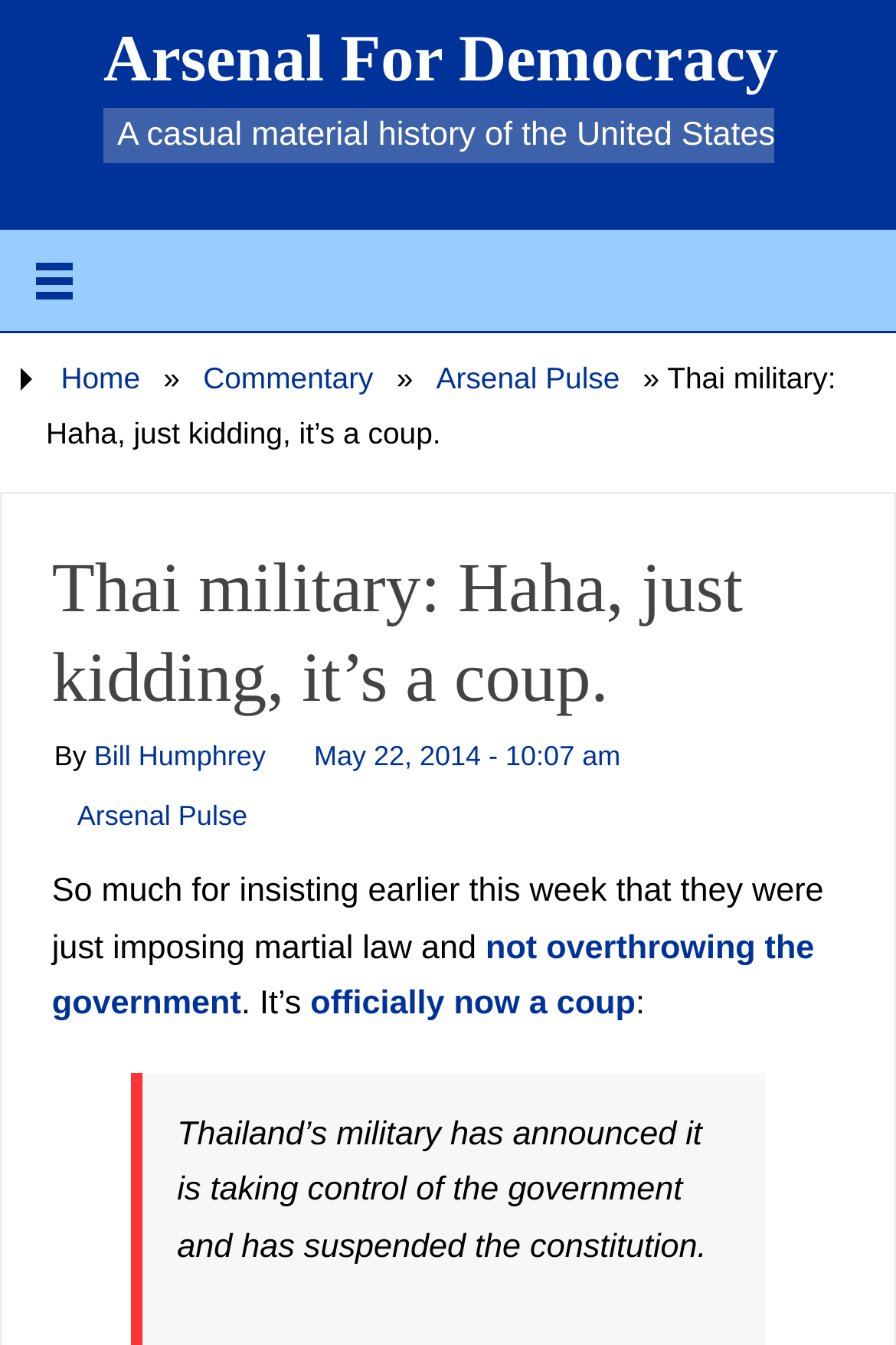Describe all the significant parts and information present on the webpage.

The webpage appears to be a blog post or article from "Arsenal For Democracy" with a focus on current events and commentary. At the top of the page, there is a link to the website's homepage, followed by a series of links to different sections, including "Commentary" and "Arsenal Pulse". 

Below these links, the title of the article "Thai military: Haha, just kidding, it’s a coup." is prominently displayed, with the author's name "Bill Humphrey" and the publication date "May 22, 2014 - 10:07 am" listed underneath. 

The main content of the article begins with a brief summary, stating "So much for insisting earlier this week that they were just imposing martial law and not overthrowing the government. It’s officially now a coup." The article then continues, explaining that Thailand's military has announced it is taking control of the government and has suspended the constitution.